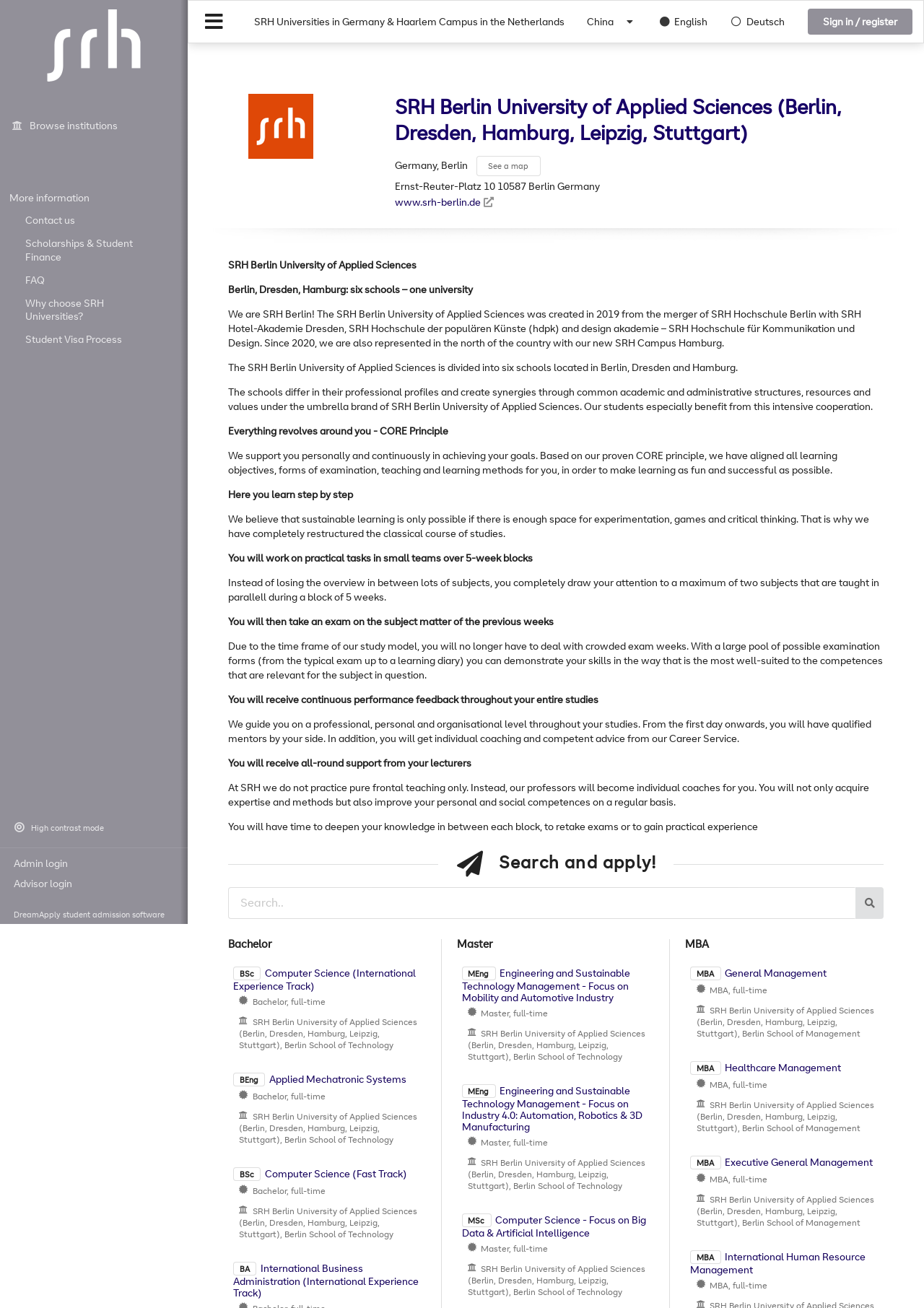Locate the bounding box coordinates of the item that should be clicked to fulfill the instruction: "Sign in or register".

[0.874, 0.007, 0.987, 0.026]